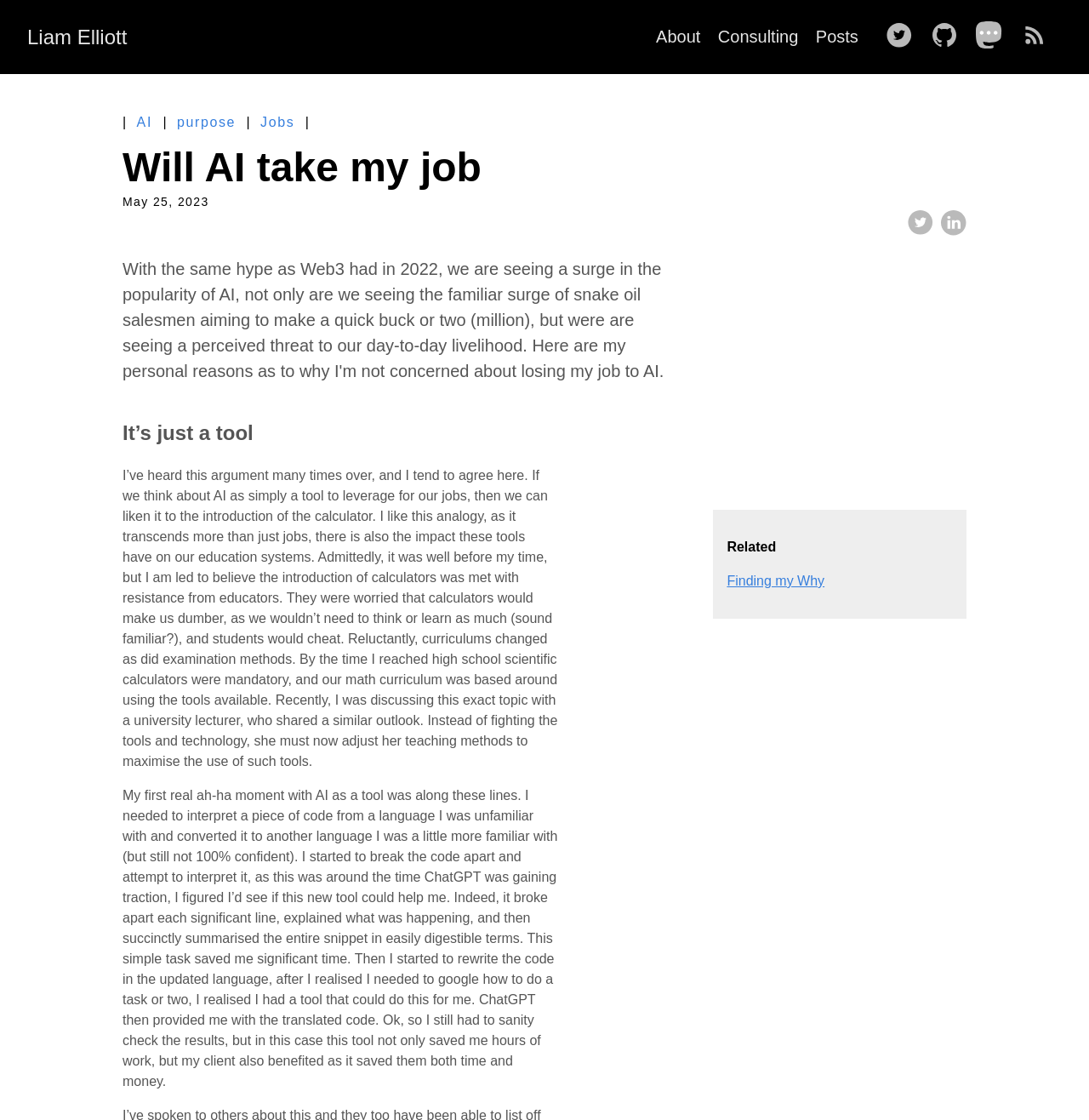For the element described, predict the bounding box coordinates as (top-left x, top-left y, bottom-right x, bottom-right y). All values should be between 0 and 1. Element description: Liam Elliott

[0.025, 0.023, 0.117, 0.044]